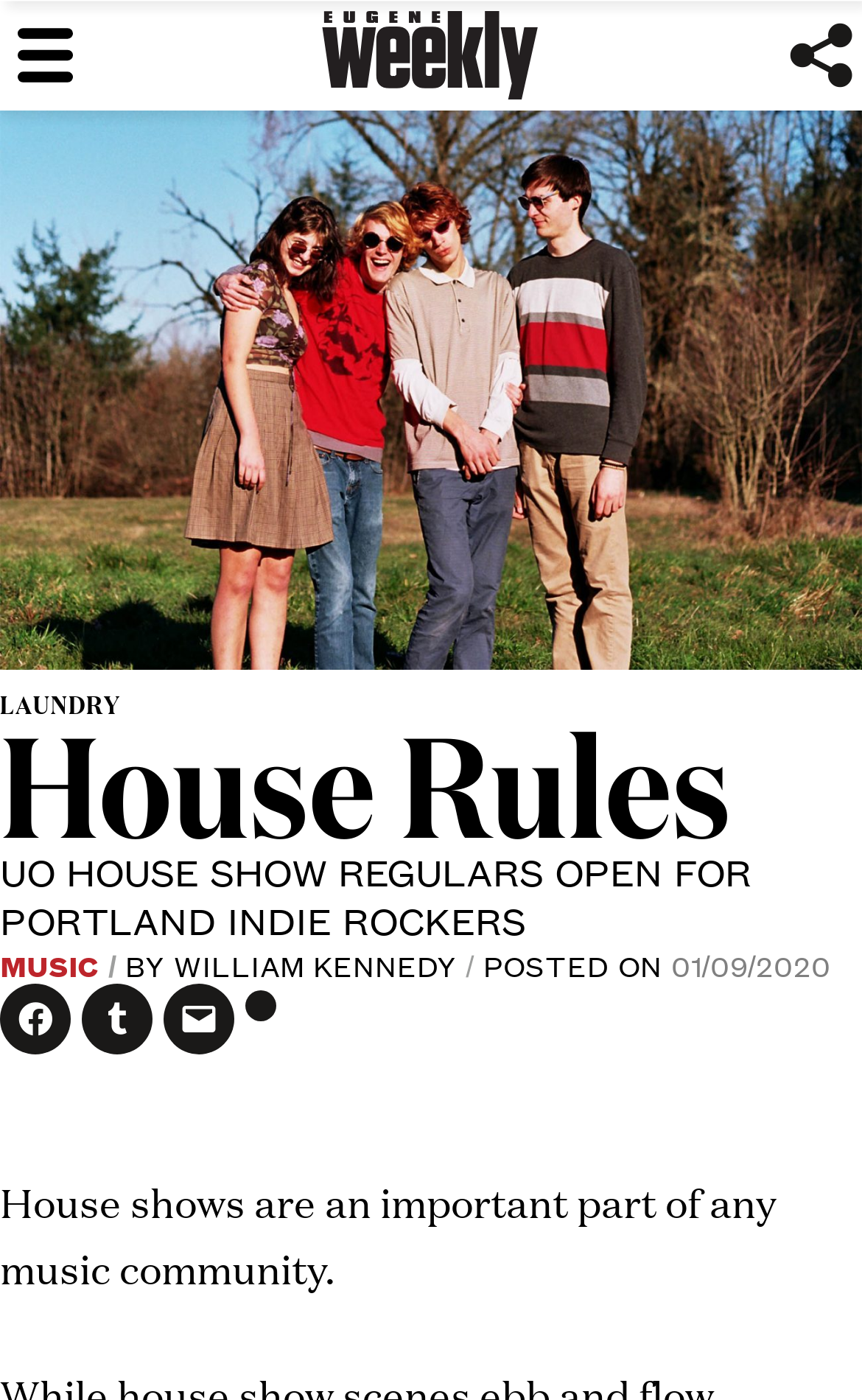Identify and provide the bounding box coordinates of the UI element described: "Eugene Weekly". The coordinates should be formatted as [left, top, right, bottom], with each number being a float between 0 and 1.

[0.227, 0.0, 0.773, 0.079]